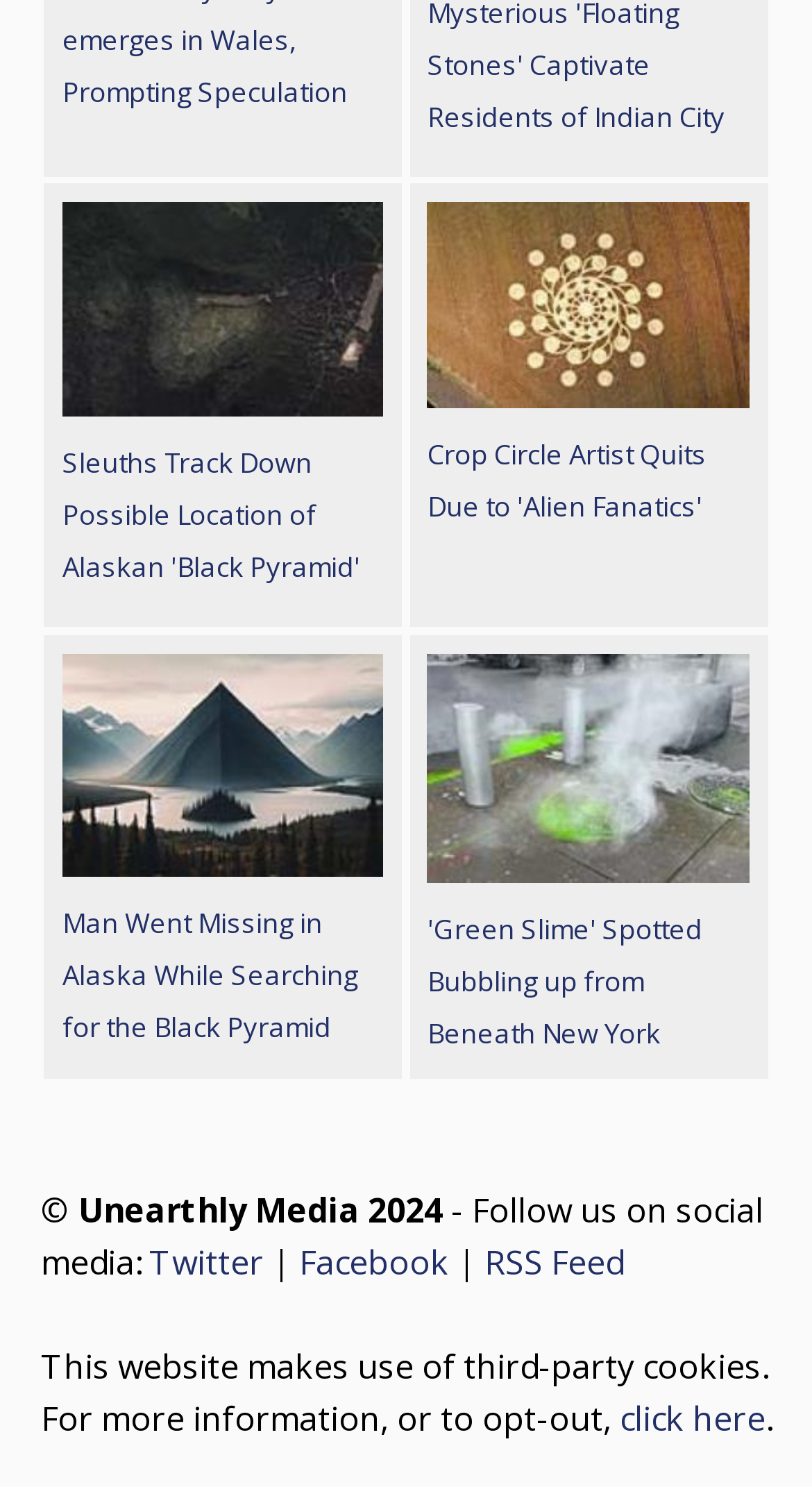What is the name of the social media platform on the left?
Look at the screenshot and provide an in-depth answer.

I looked at the links at the bottom of the webpage and found the link 'Twitter' on the left side, which indicates that the social media platform on the left is Twitter.